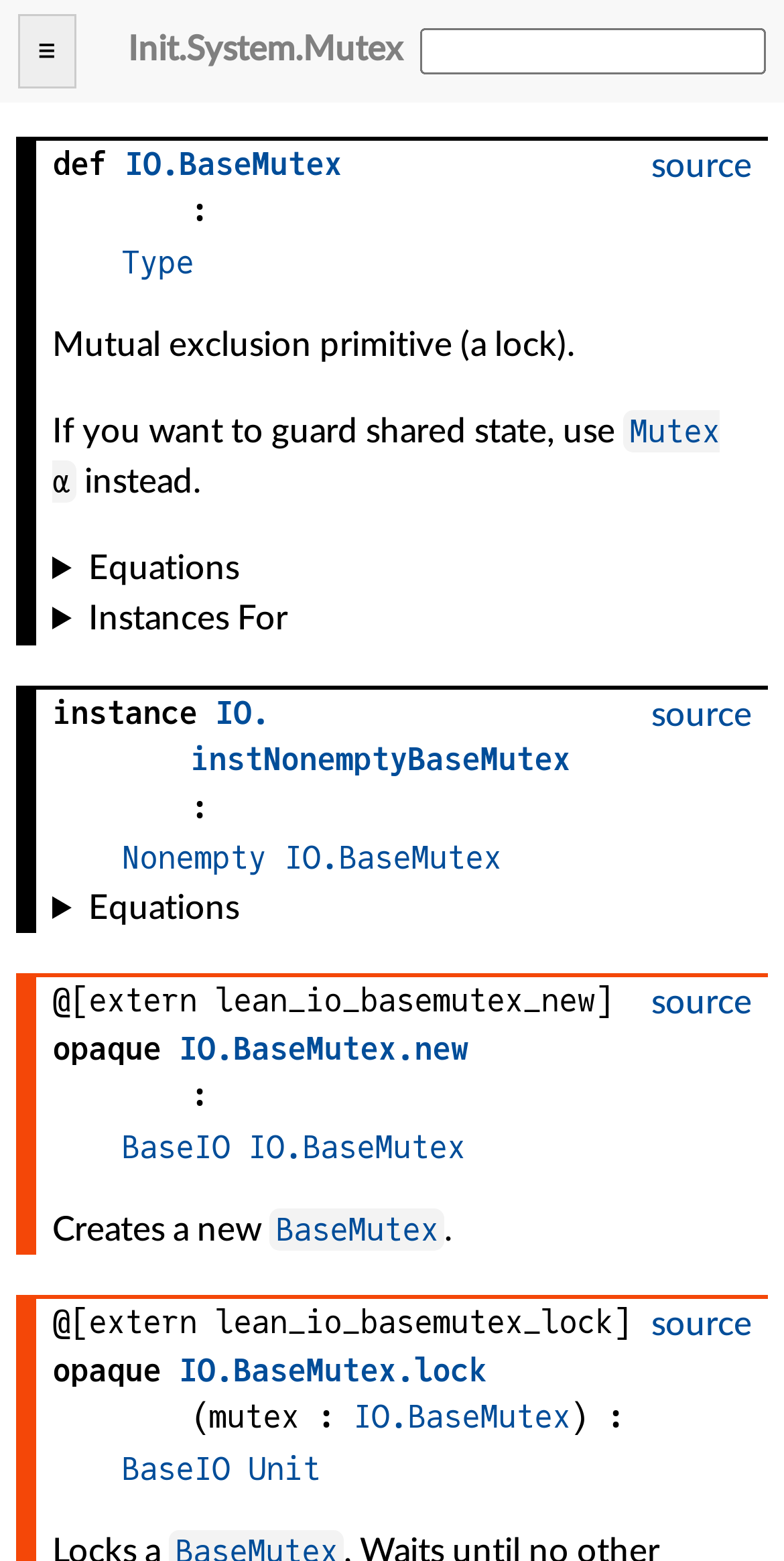Locate the bounding box coordinates of the clickable region necessary to complete the following instruction: "Click on the 'source' link". Provide the coordinates in the format of four float numbers between 0 and 1, i.e., [left, top, right, bottom].

[0.831, 0.095, 0.959, 0.117]